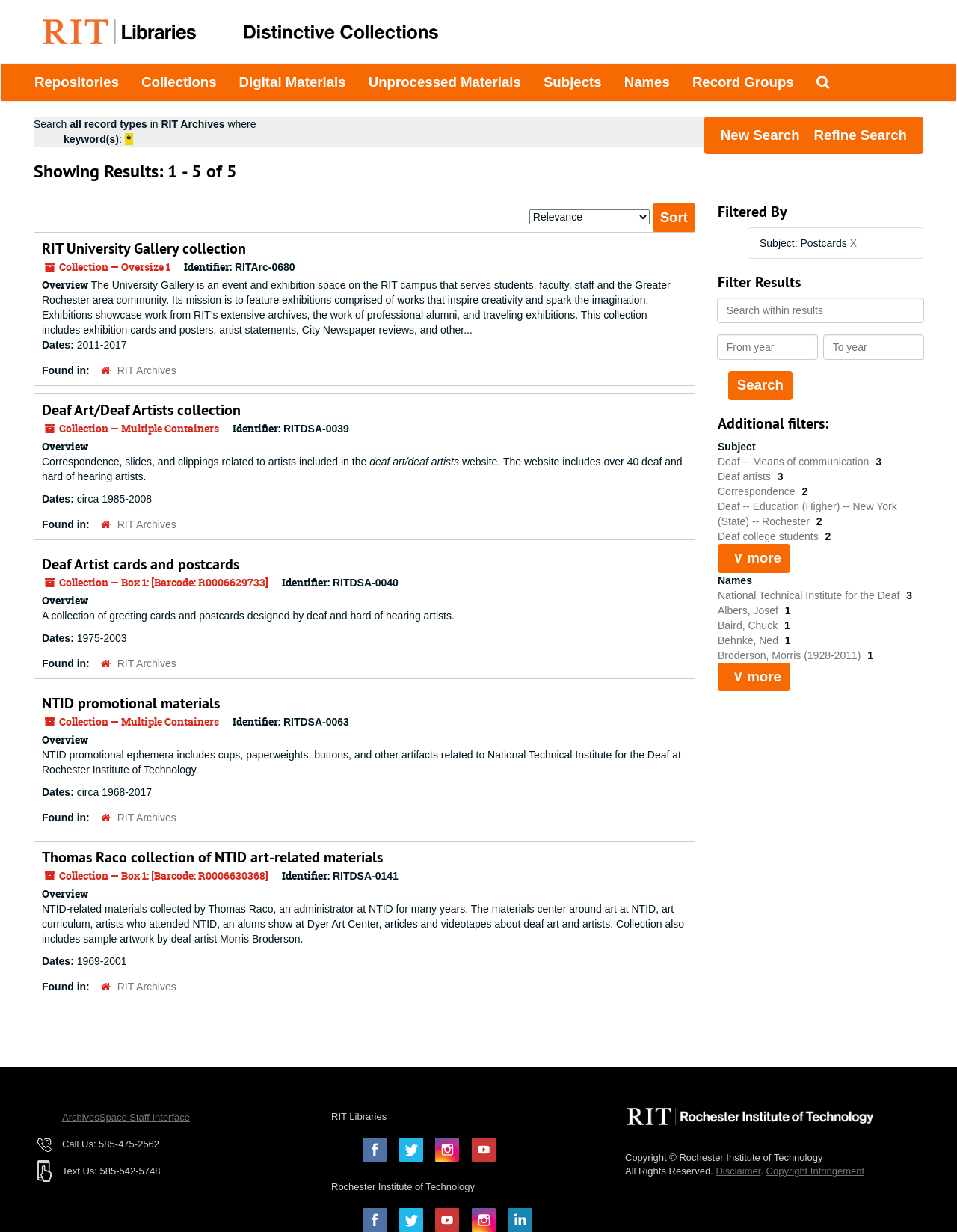Describe all the key features of the webpage in detail.

The webpage displays 5 search results from RIT's Distinctive Collections. At the top, there is a navigation bar with 9 links: Repositories, Collections, Digital Materials, Unprocessed Materials, Subjects, Names, Record Groups, and Search The Archives. Below the navigation bar, there is a search bar with a "New Search" link and a "Refine Search" button.

The main content of the page is divided into 5 sections, each representing a search result. Each section starts with a heading that links to the collection, followed by a brief overview, identifier, dates, and found in information. The overviews provide a summary of the collection, including the types of materials and their significance.

The first section is about the RIT University Gallery collection, which features exhibitions comprised of works that inspire creativity and spark the imagination. The second section is about the Deaf Art/Deaf Artists collection, which includes exhibition cards and posters, artist statements, and City Newspaper reviews. The third section is about the Deaf Artist cards and postcards collection, which contains greeting cards and postcards designed by deaf and hard of hearing artists. The fourth section is about the NTID promotional materials collection, which includes cups, paperweights, buttons, and other artifacts related to National Technical Institute for the Deaf at Rochester Institute of Technology. The fifth section is about the Thomas Raco collection of NTID art-related materials, which centers around art at NTID, art curriculum, artists who attended NTID, and sample artwork by deaf artist Morris Broderson.

Throughout the page, there are links to the RIT Archives, which provide access to more information about each collection.